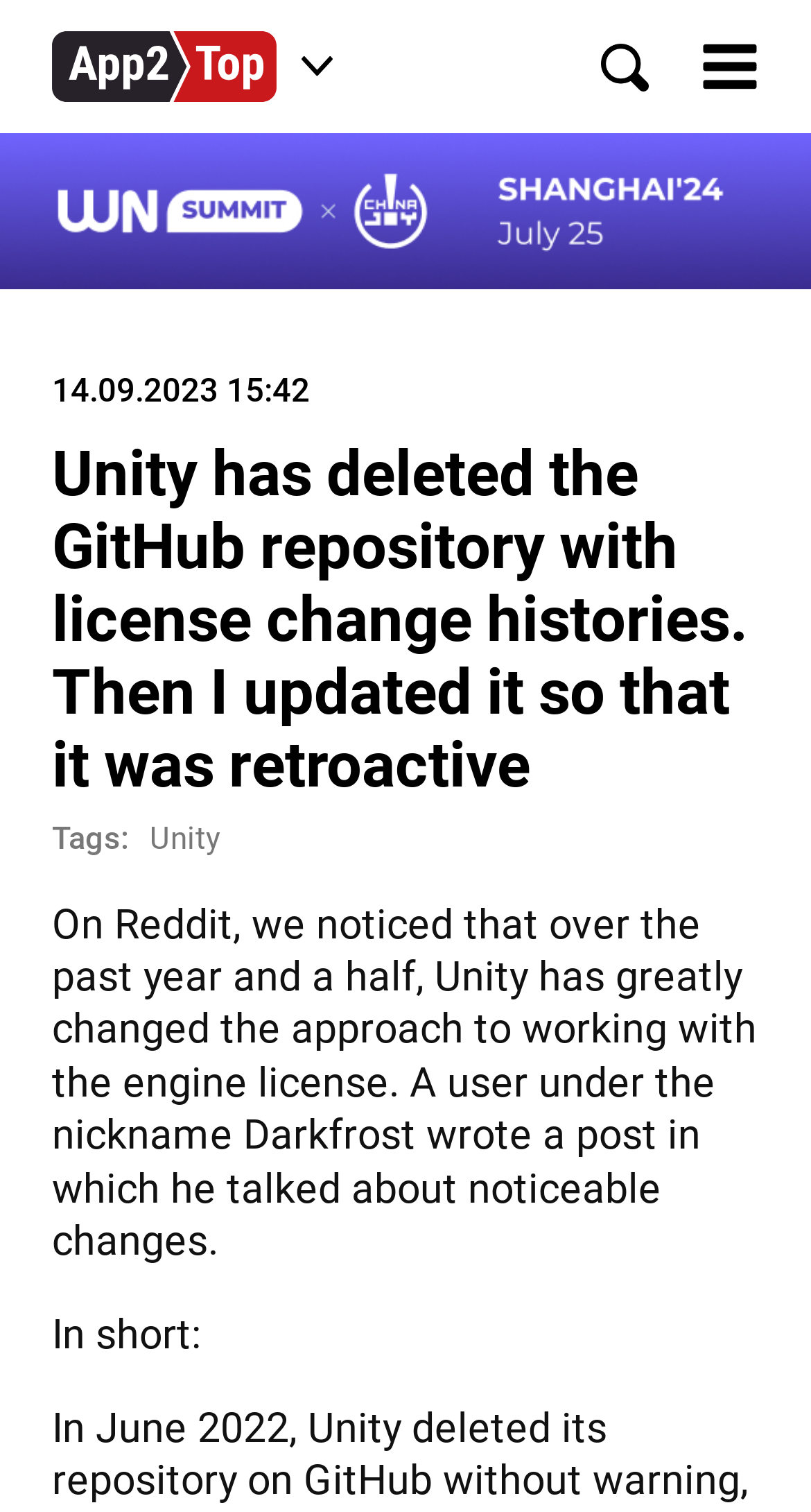Based on the description "Unity", find the bounding box of the specified UI element.

[0.185, 0.543, 0.272, 0.567]